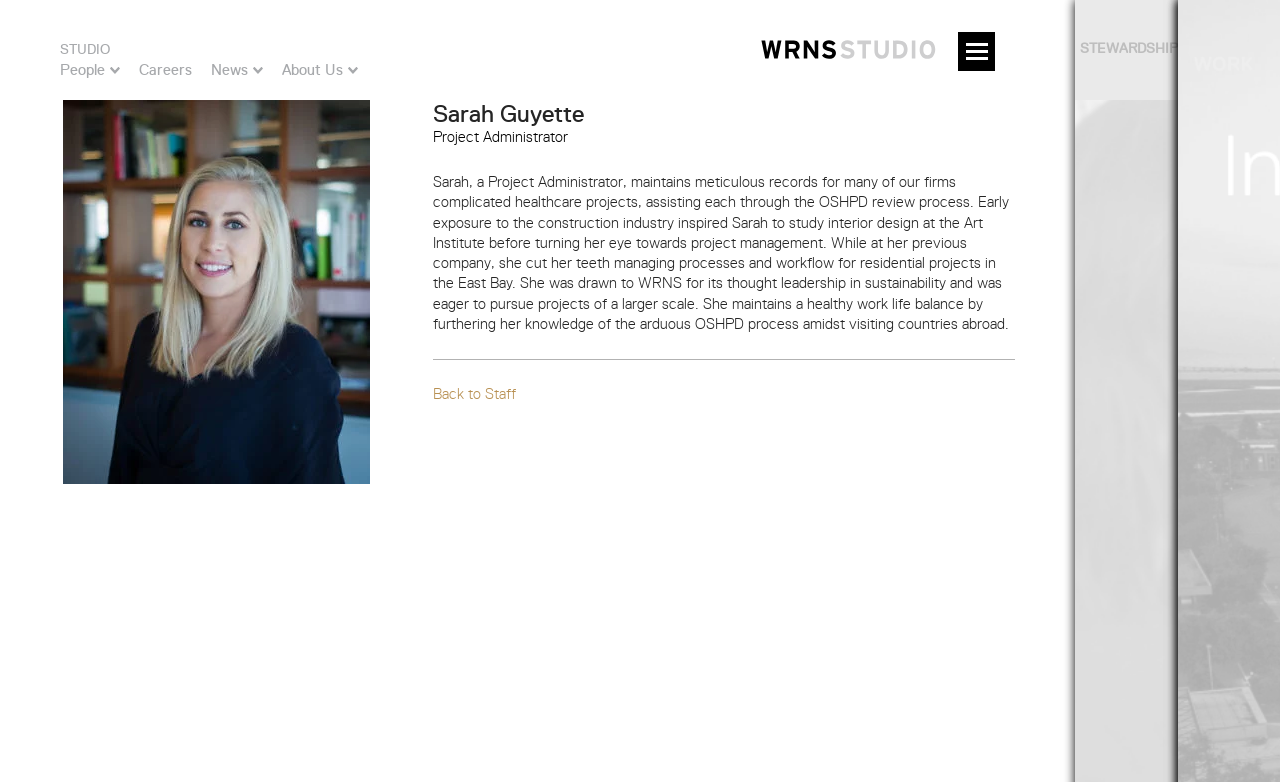Please locate the bounding box coordinates for the element that should be clicked to achieve the following instruction: "Search this site". Ensure the coordinates are given as four float numbers between 0 and 1, i.e., [left, top, right, bottom].

[0.487, 0.087, 0.792, 0.133]